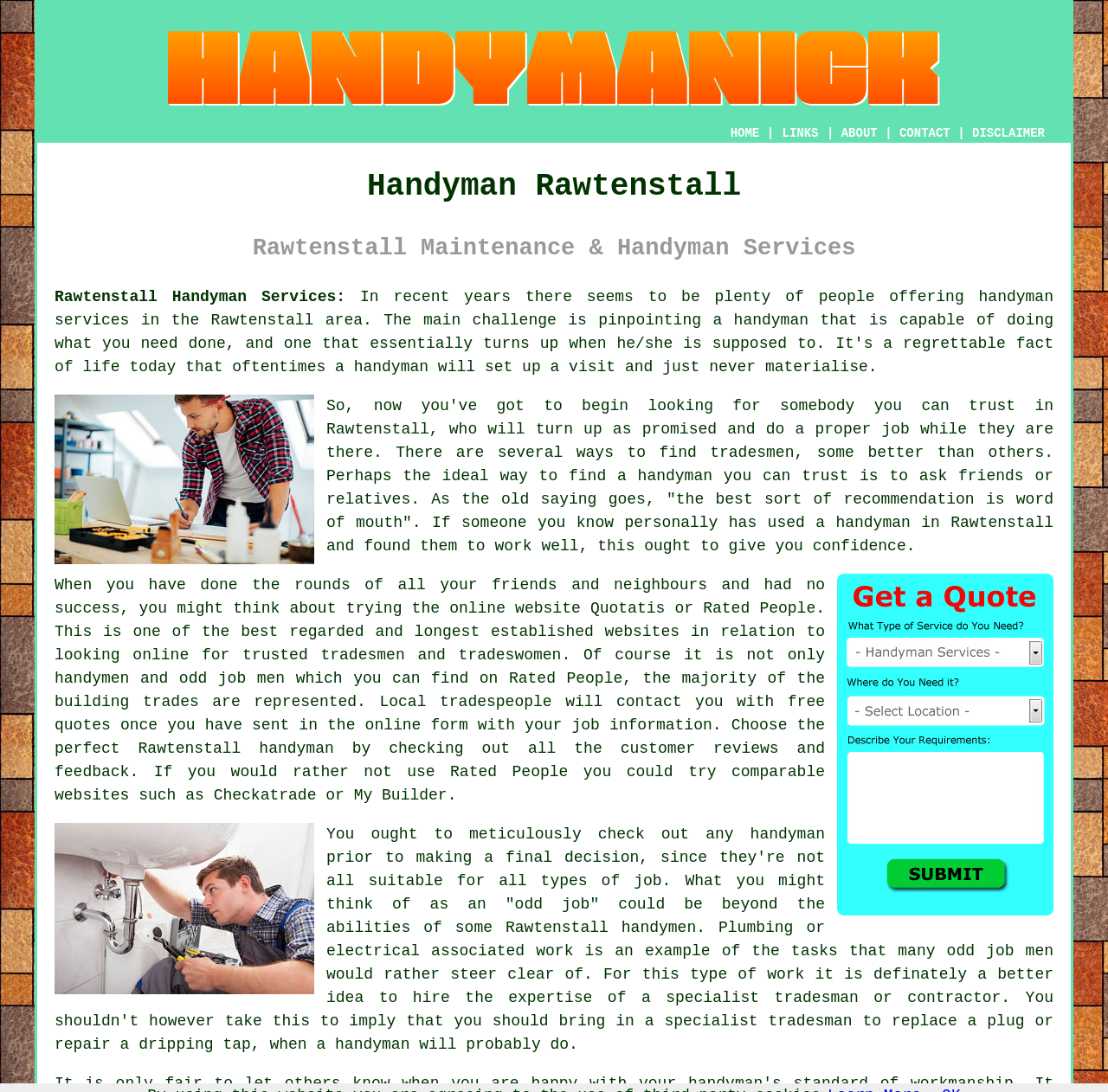Identify the bounding box for the described UI element. Provide the coordinates in (top-left x, top-left y, bottom-right x, bottom-right y) format with values ranging from 0 to 1: Rawtenstall Handyman Services:

[0.049, 0.264, 0.312, 0.28]